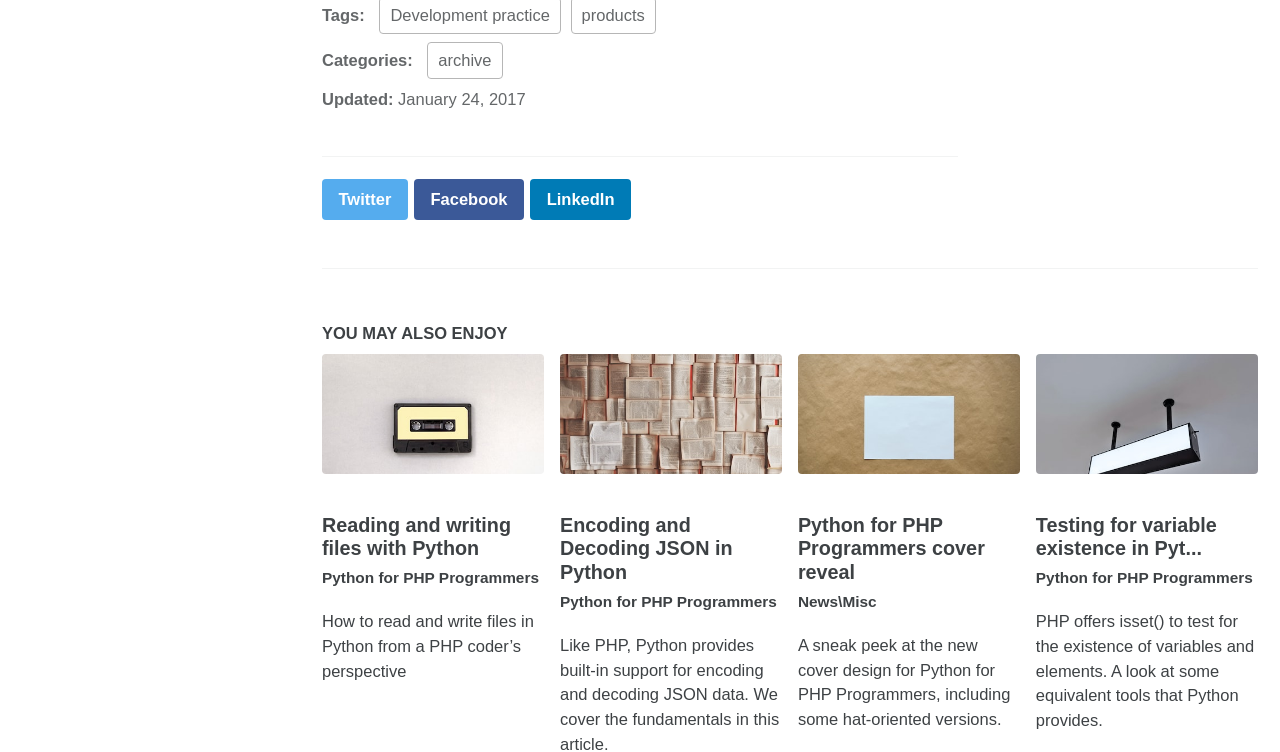What is the category of the first article?
Answer the question with a single word or phrase, referring to the image.

Python